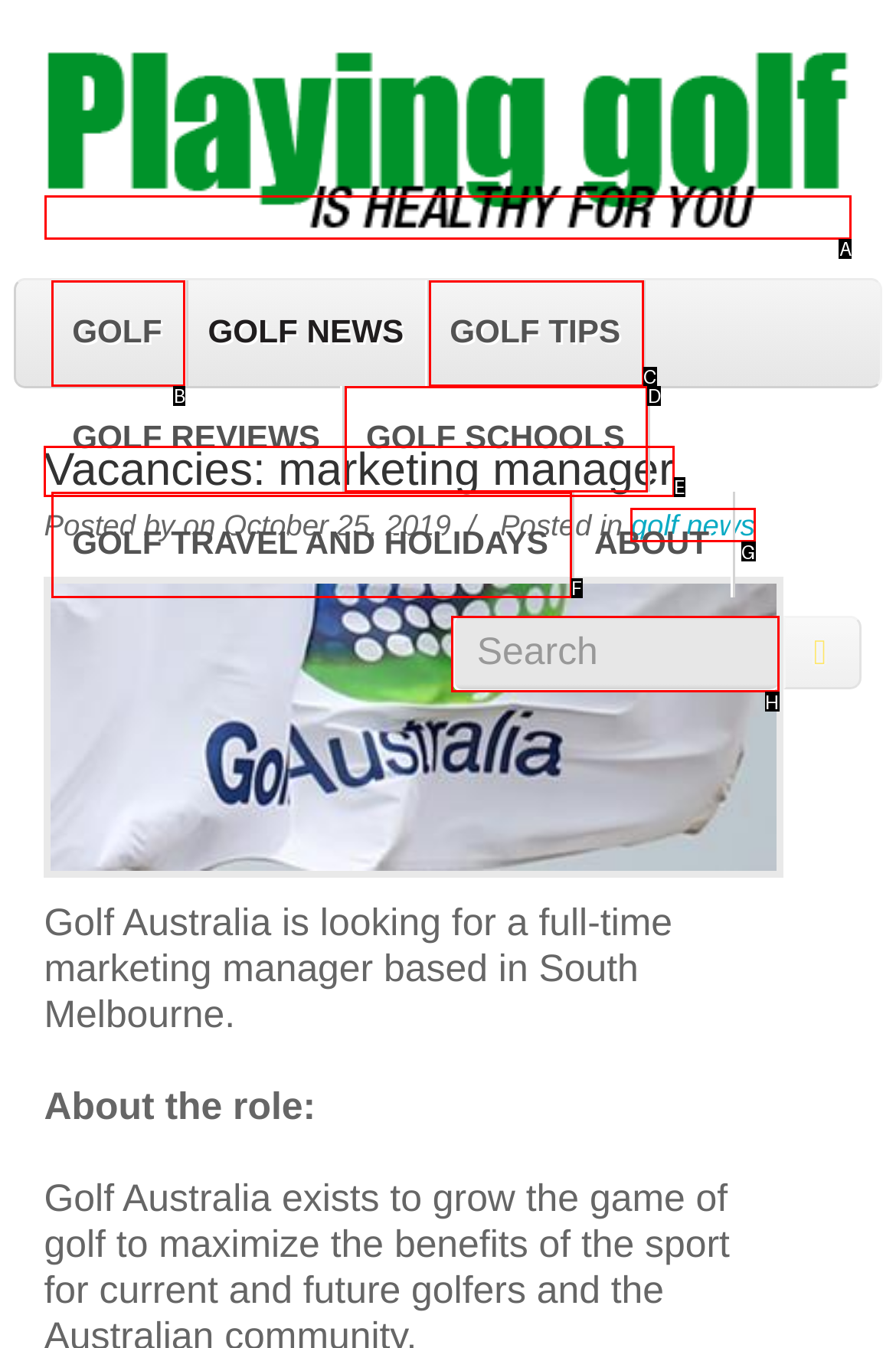Which option should be clicked to execute the following task: Click on golf news link? Respond with the letter of the selected option.

G